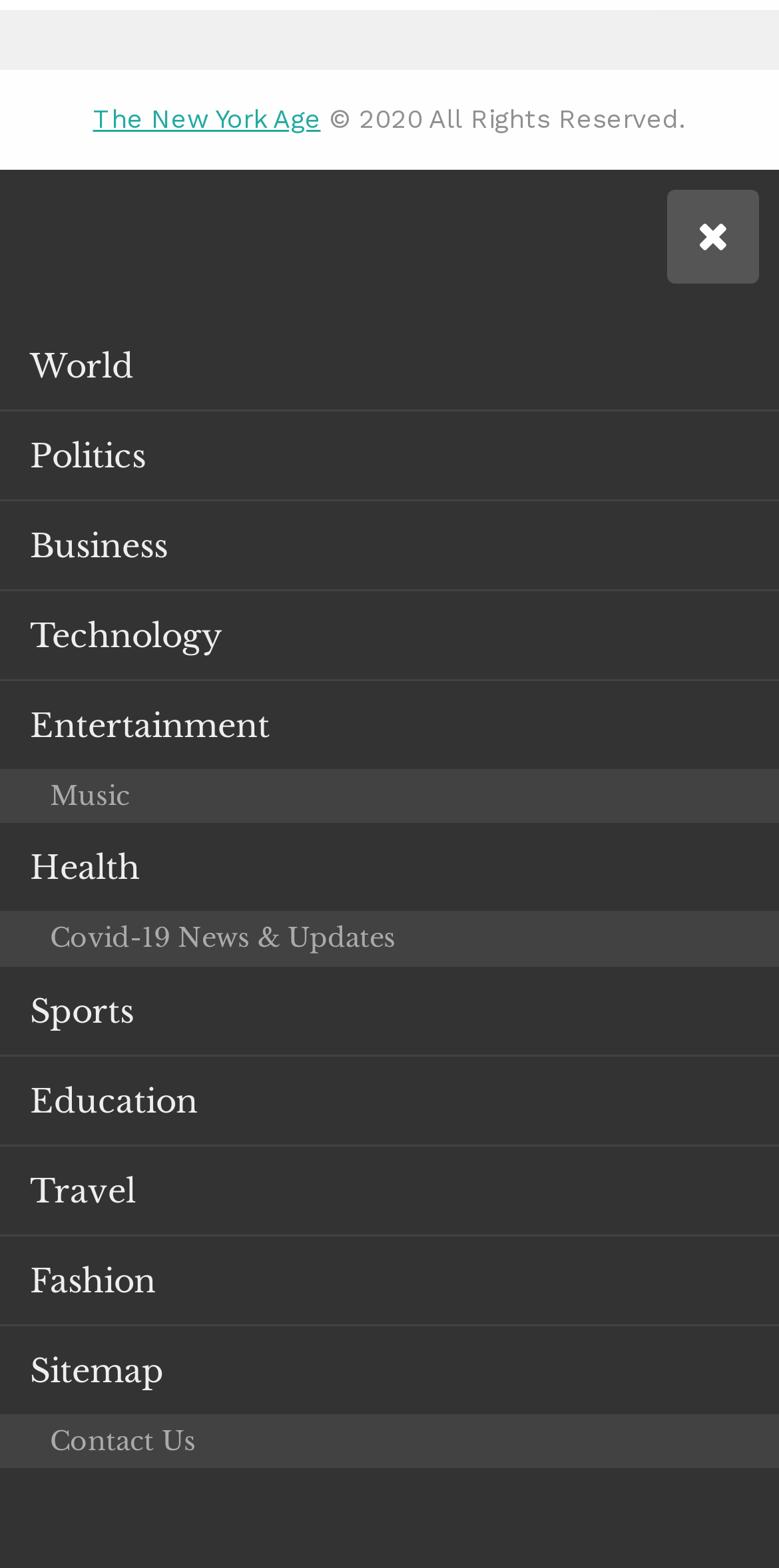Based on what you see in the screenshot, provide a thorough answer to this question: What is the name of the newspaper?

The question asks for the name of the newspaper, which can be found in the top-left corner of the webpage. The link element with the text 'The New York Age' is located at [0.119, 0.066, 0.412, 0.085], indicating that it is a prominent element on the page.